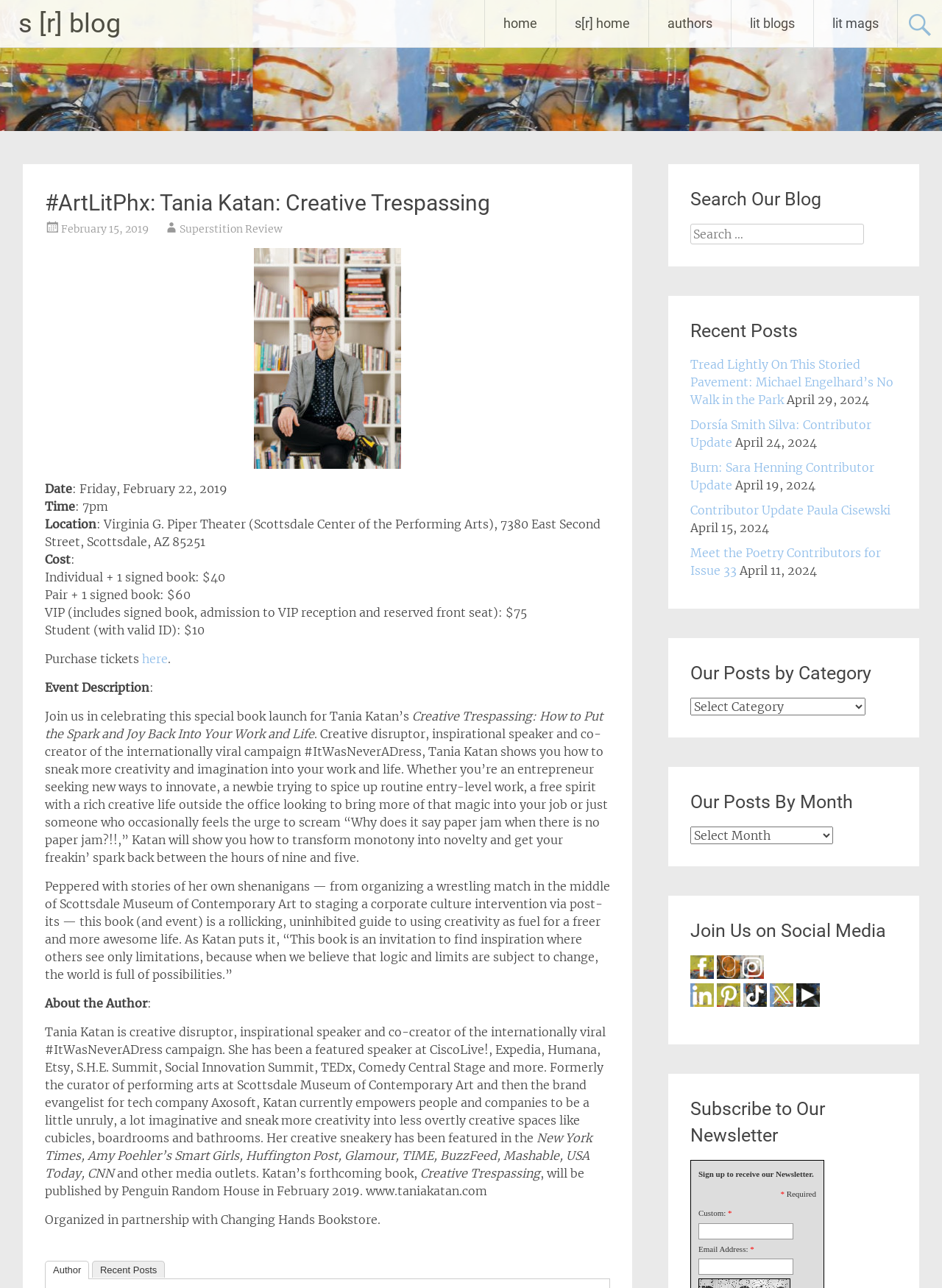Give a comprehensive overview of the webpage, including key elements.

This webpage is about an event, "#ArtLitPhx: Tania Katan: Creative Trespassing", which is a book launch for Tania Katan's new book. At the top of the page, there is a header section with a title and a navigation menu with links to "home", "authors", "lit blogs", and "lit mags". 

Below the header, there is a main content section that provides details about the event. It includes the event title, date, time, location, and cost information. There is also a brief description of the event, which is a book launch and celebration of Tania Katan's new book, "Creative Trespassing: How to Put the Spark and Joy Back Into Your Work and Life". The description highlights the book's focus on using creativity to transform monotony into novelty and get one's spark back.

The page also features a section about the author, Tania Katan, which includes a brief bio and information about her previous work and accomplishments. Additionally, there is a section with links to purchase tickets for the event.

On the right side of the page, there are several sections, including a search bar, a list of recent posts, a section for posts by category, a section for posts by month, and a section for social media links. The social media section includes links to the publication's Instagram, Facebook, and Twitter accounts, each represented by an icon.